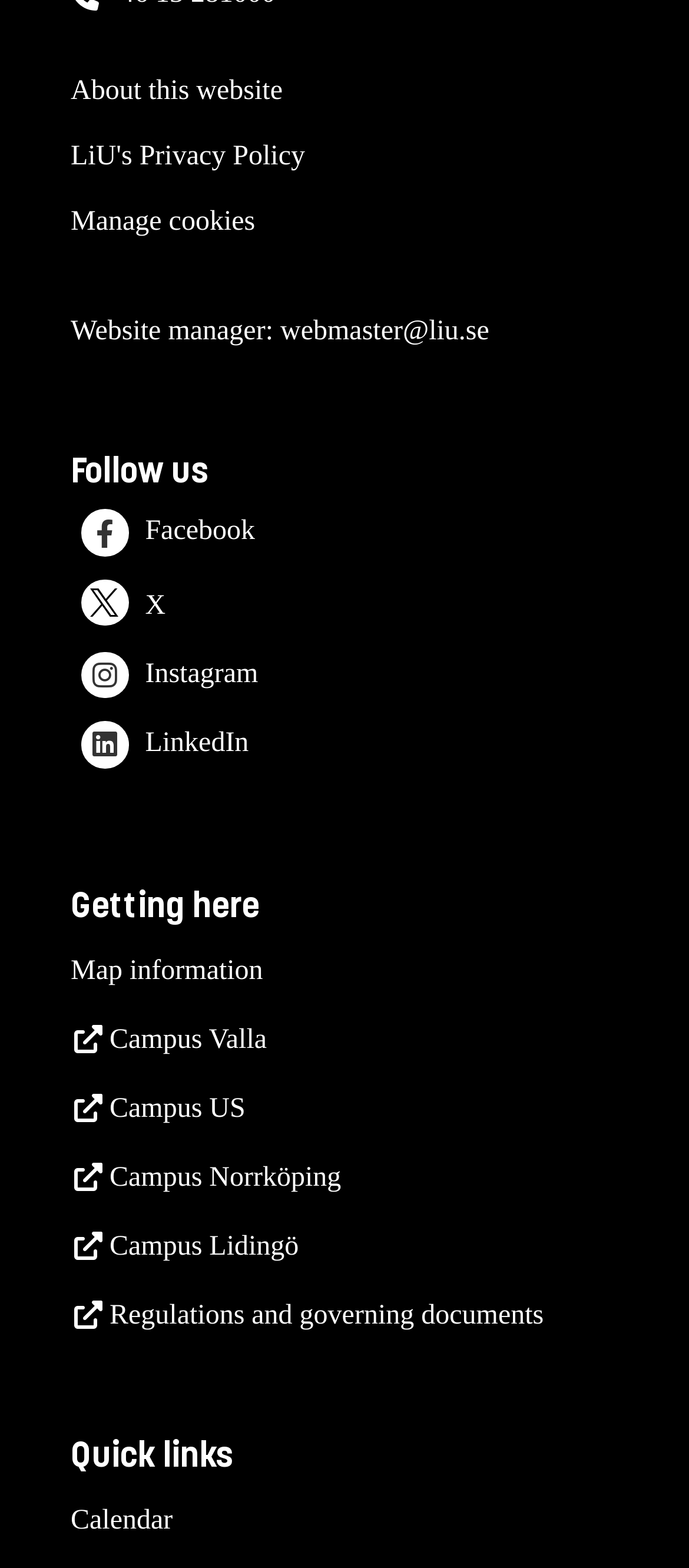Please provide the bounding box coordinates for the element that needs to be clicked to perform the instruction: "Visit Campus Valla". The coordinates must consist of four float numbers between 0 and 1, formatted as [left, top, right, bottom].

[0.103, 0.654, 0.387, 0.673]